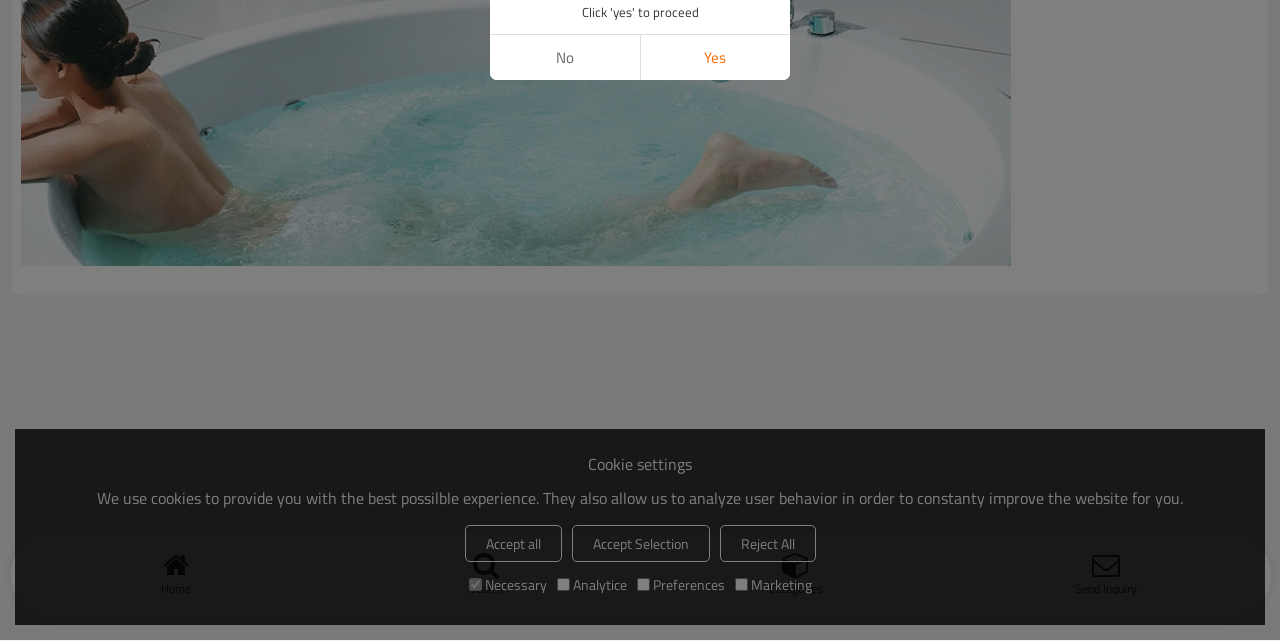Given the description of a UI element: "Send Inquiry", identify the bounding box coordinates of the matching element in the webpage screenshot.

[0.743, 0.844, 0.985, 0.934]